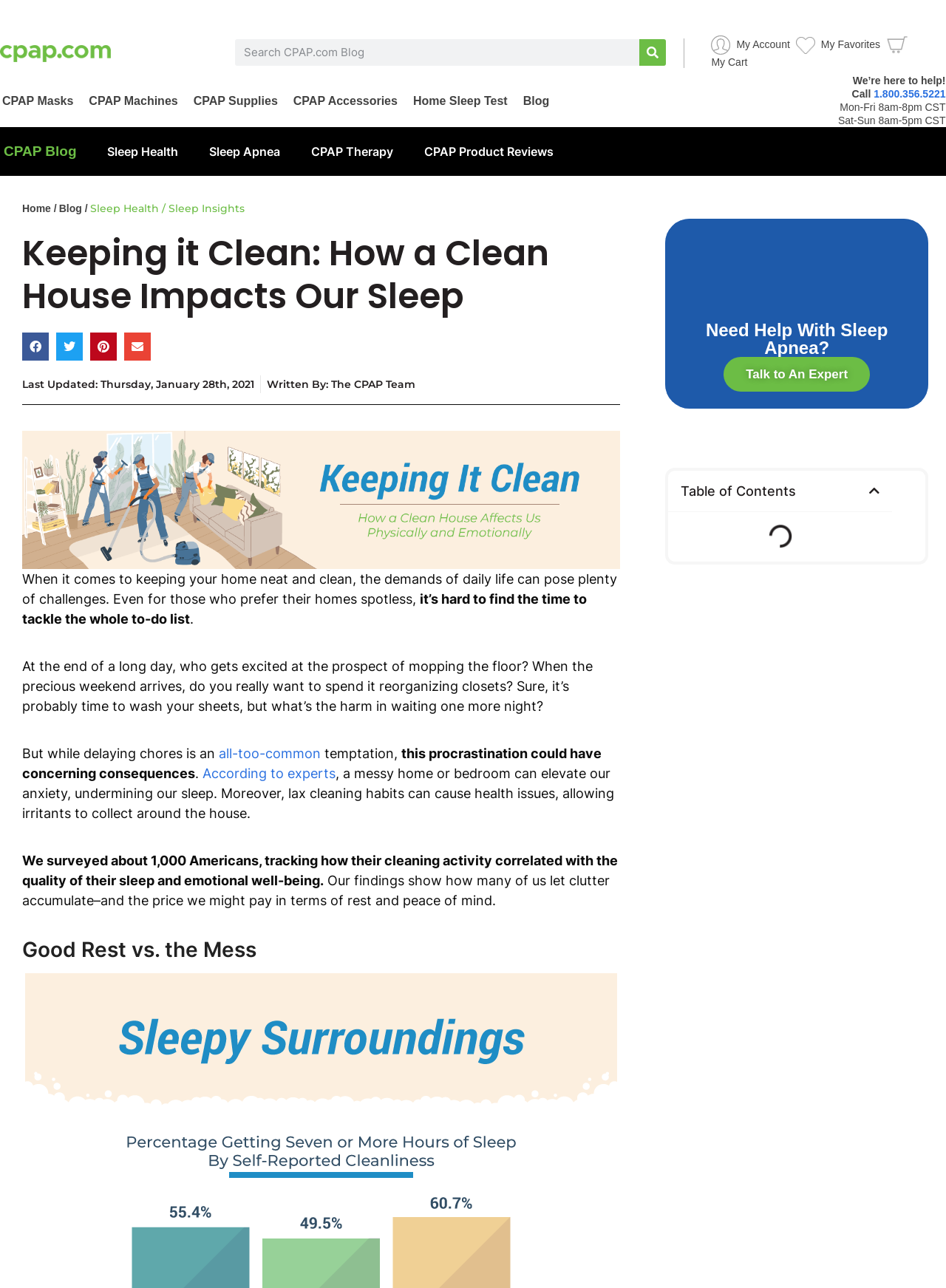Determine the bounding box coordinates of the clickable element to achieve the following action: 'click Therapy Services'. Provide the coordinates as four float values between 0 and 1, formatted as [left, top, right, bottom].

None